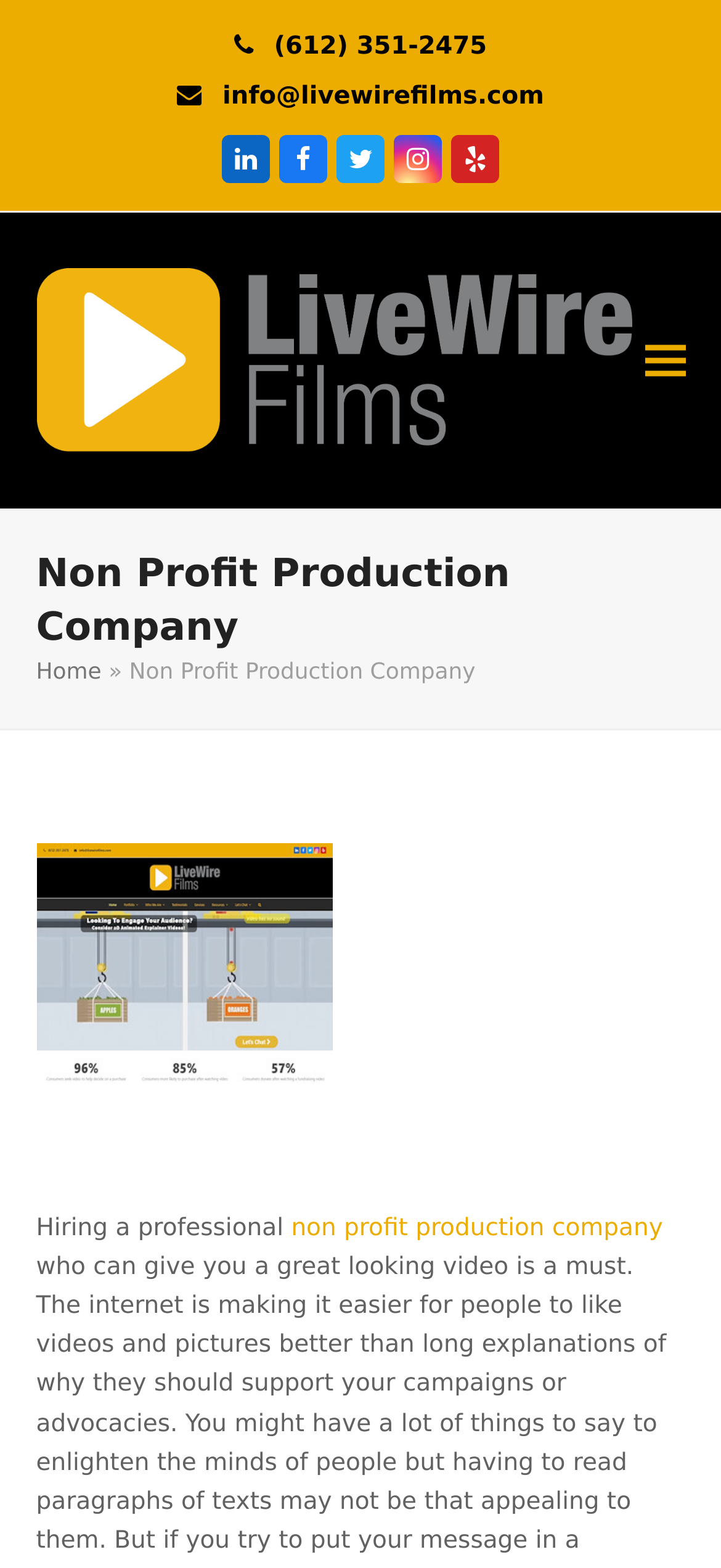Based on the element description Facebook, identify the bounding box of the UI element in the given webpage screenshot. The coordinates should be in the format (top-left x, top-left y, bottom-right x, bottom-right y) and must be between 0 and 1.

[0.387, 0.086, 0.454, 0.117]